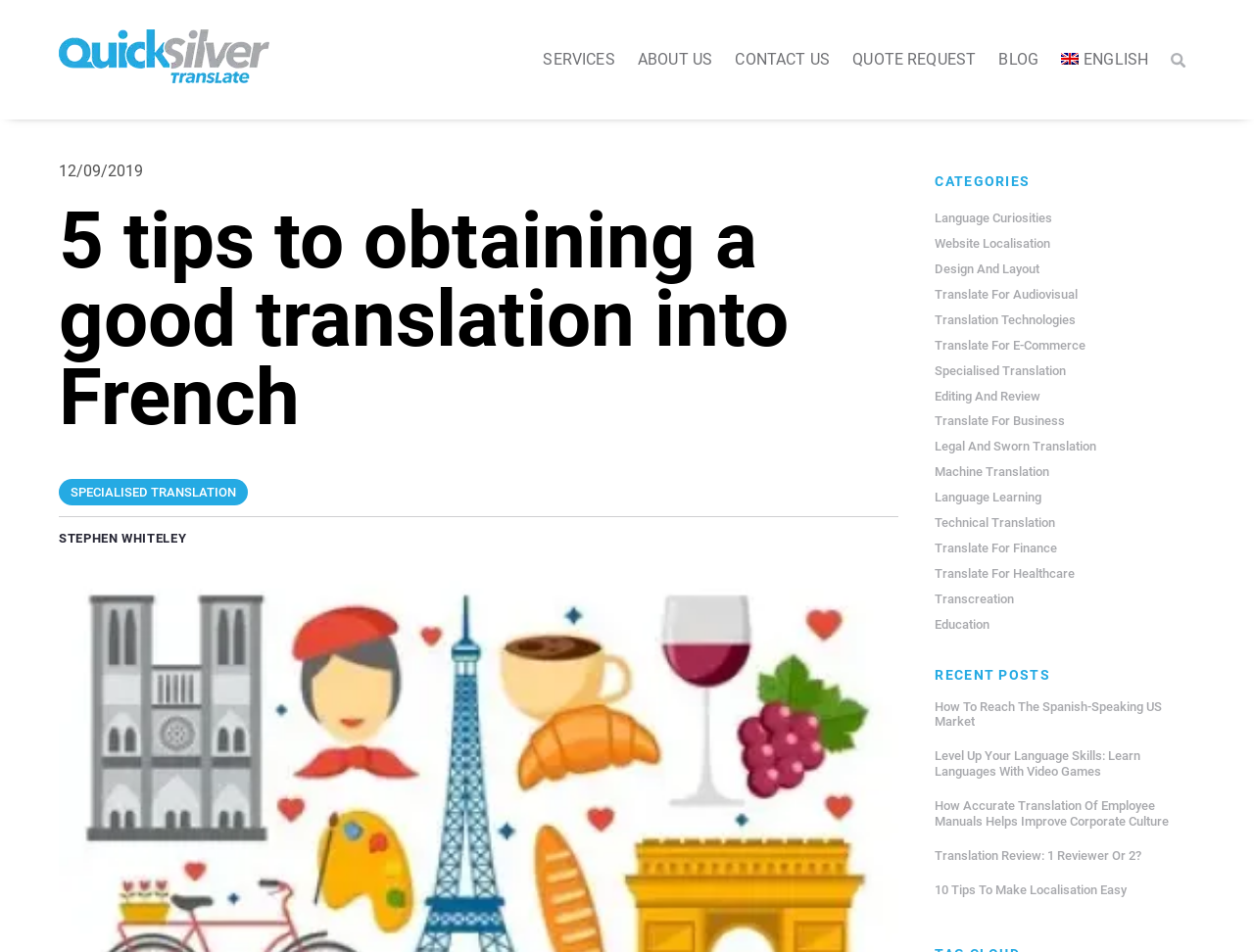Please identify the bounding box coordinates of the element's region that should be clicked to execute the following instruction: "Search for something". The bounding box coordinates must be four float numbers between 0 and 1, i.e., [left, top, right, bottom].

[0.926, 0.042, 0.953, 0.083]